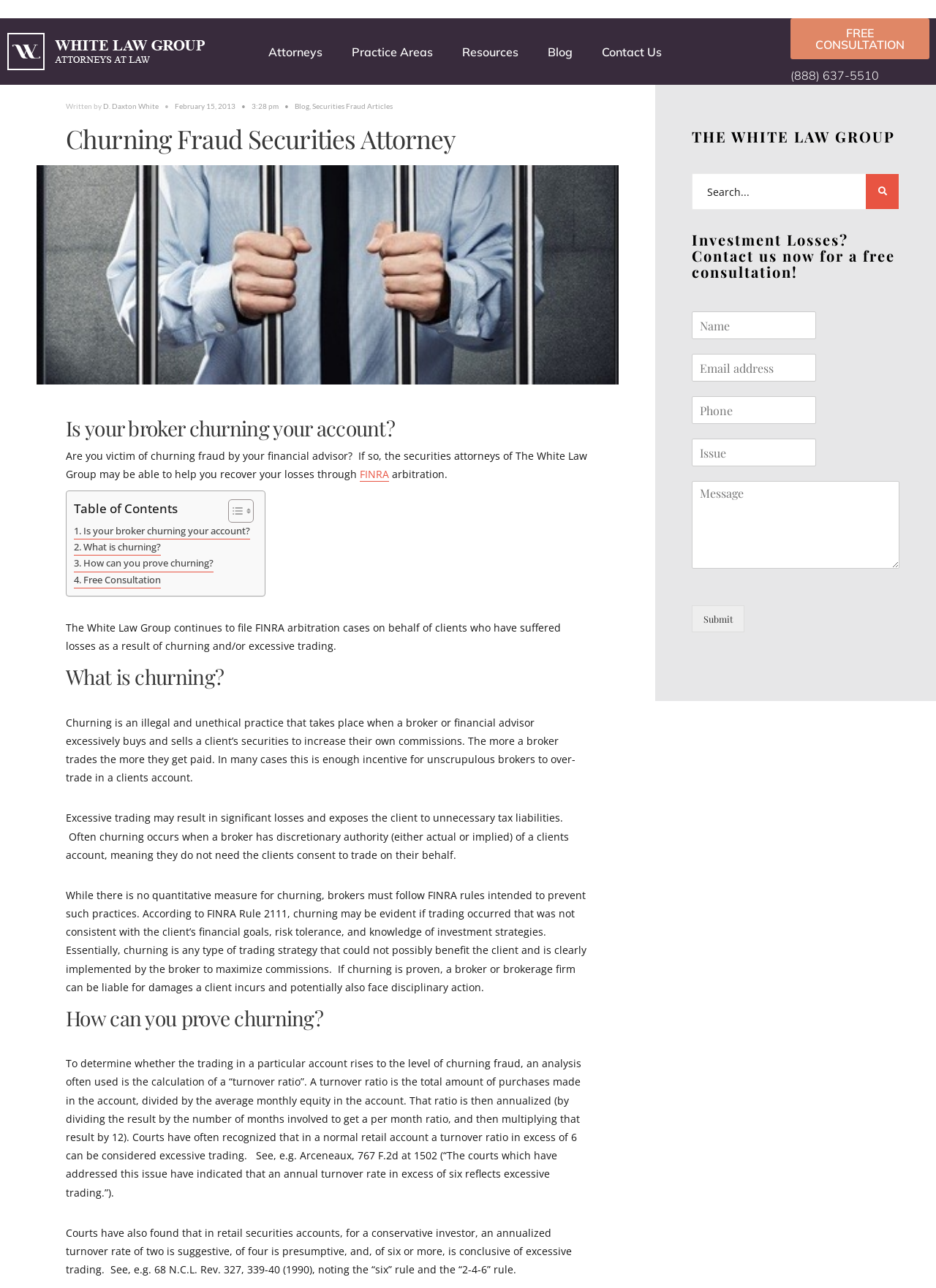Identify the bounding box for the element characterized by the following description: "parent_node: Phone * name="wpforms[fields][9]" placeholder="Phone"".

[0.739, 0.308, 0.872, 0.329]